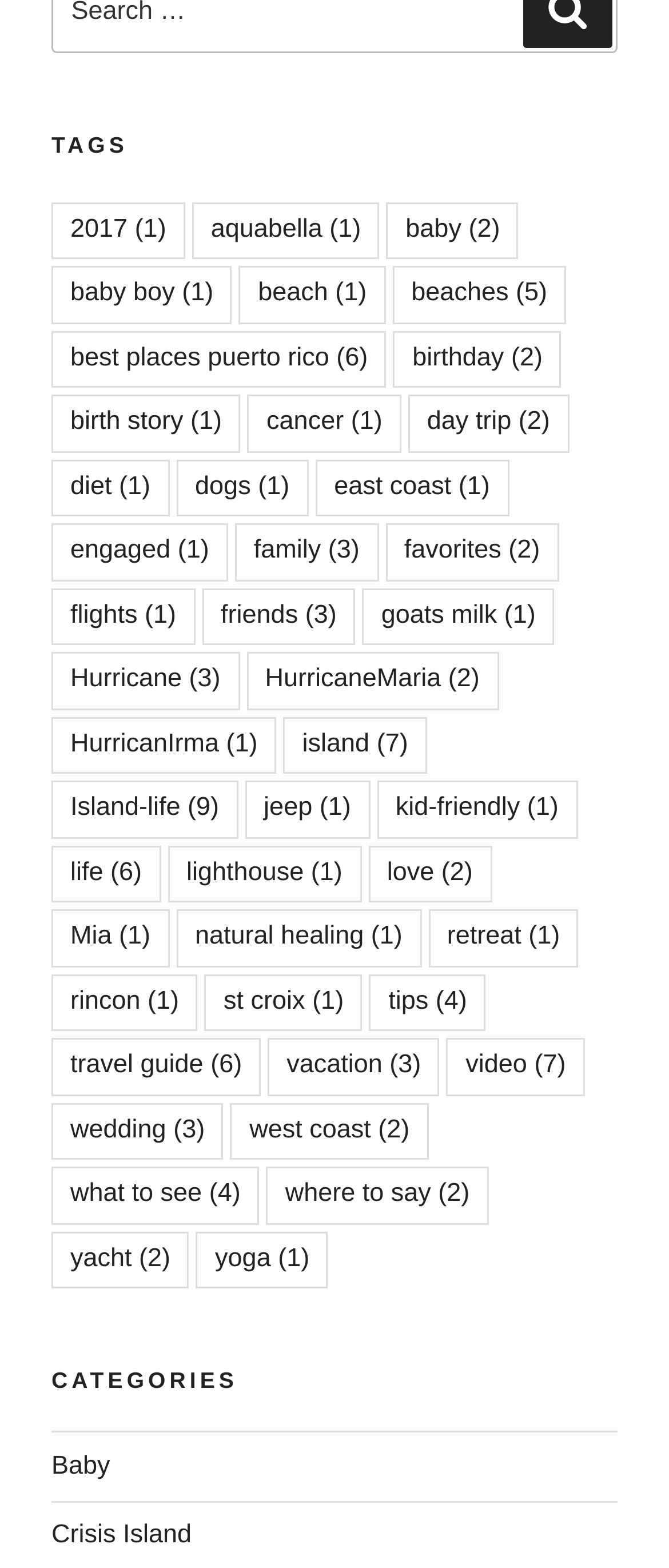Find the bounding box coordinates of the clickable area that will achieve the following instruction: "Learn about 'birth story'".

[0.077, 0.252, 0.36, 0.289]